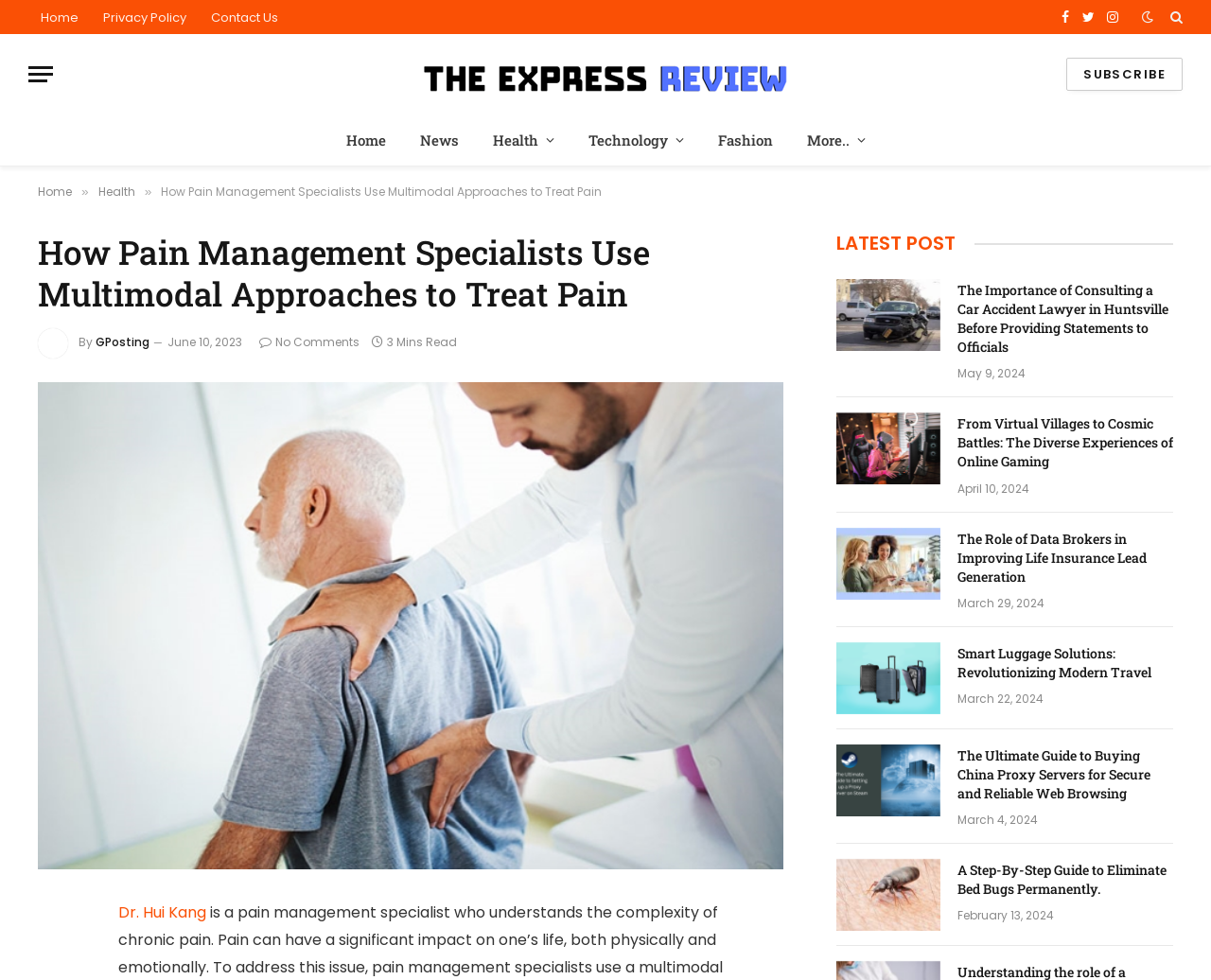Identify the bounding box coordinates of the region that needs to be clicked to carry out this instruction: "Call the phone number". Provide these coordinates as four float numbers ranging from 0 to 1, i.e., [left, top, right, bottom].

None